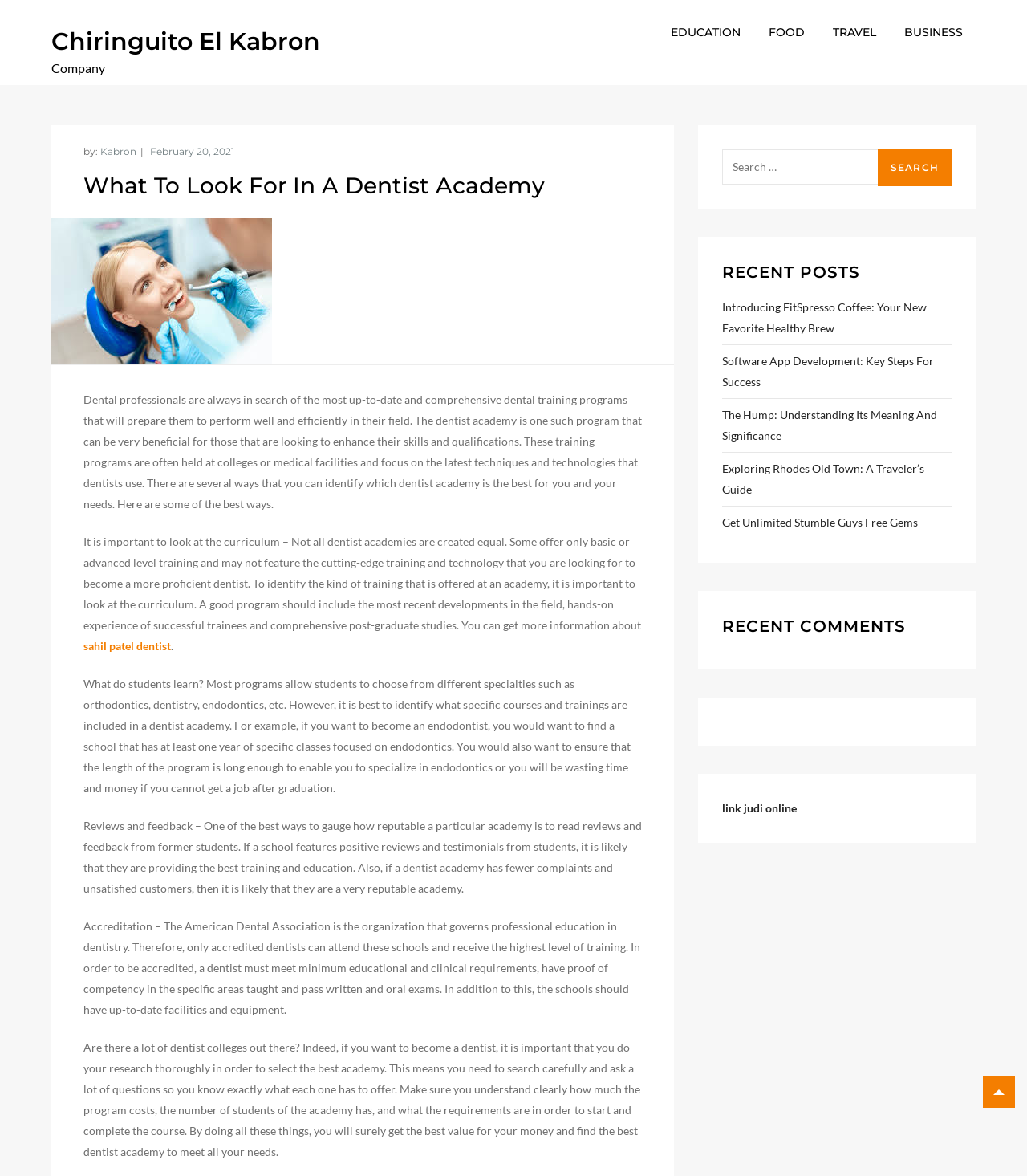Locate the heading on the webpage and return its text.

What To Look For In A Dentist Academy